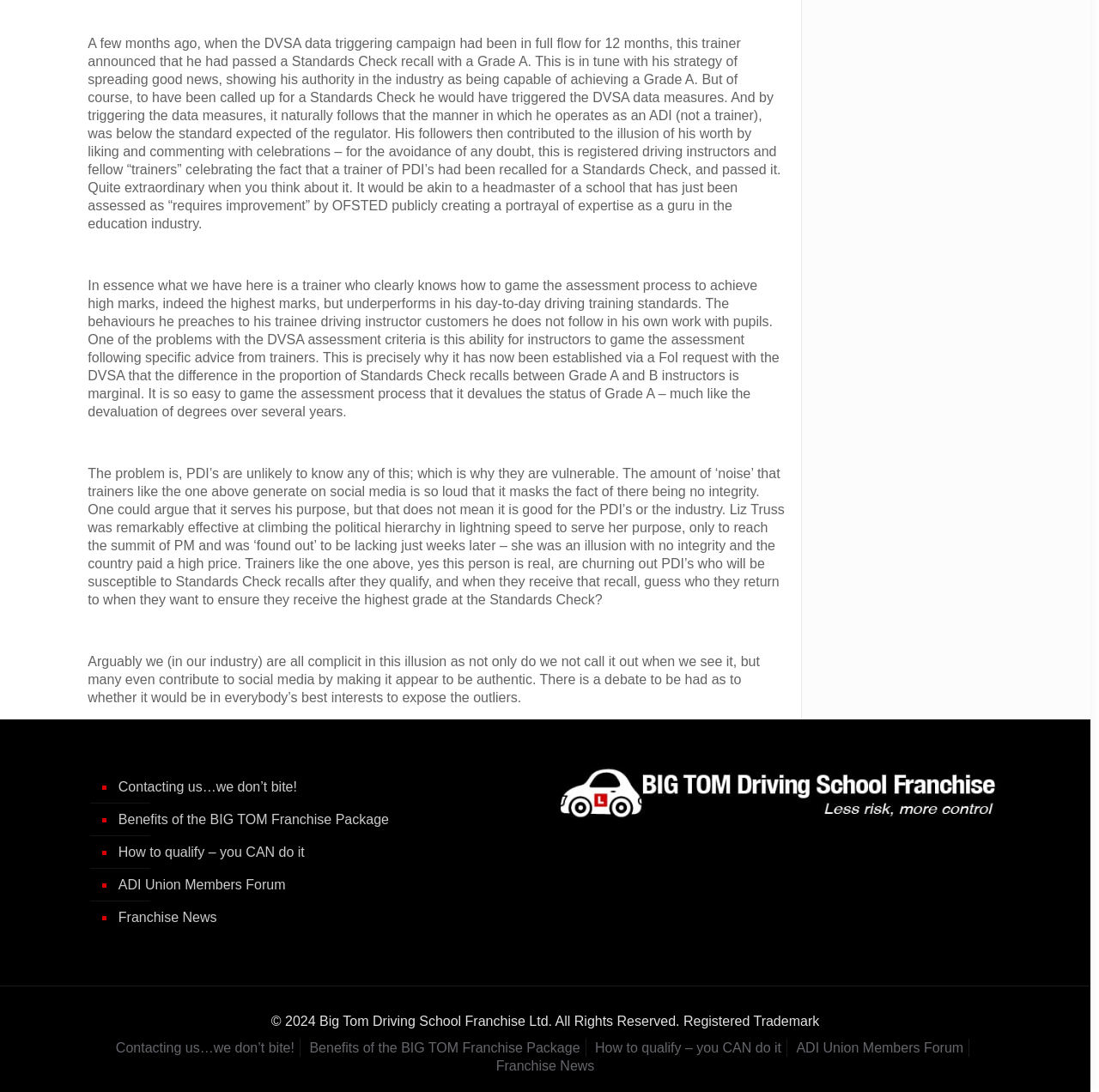Please determine the bounding box coordinates for the UI element described here. Use the format (top-left x, top-left y, bottom-right x, bottom-right y) with values bounded between 0 and 1: ADI Union Members Forum

[0.725, 0.953, 0.877, 0.966]